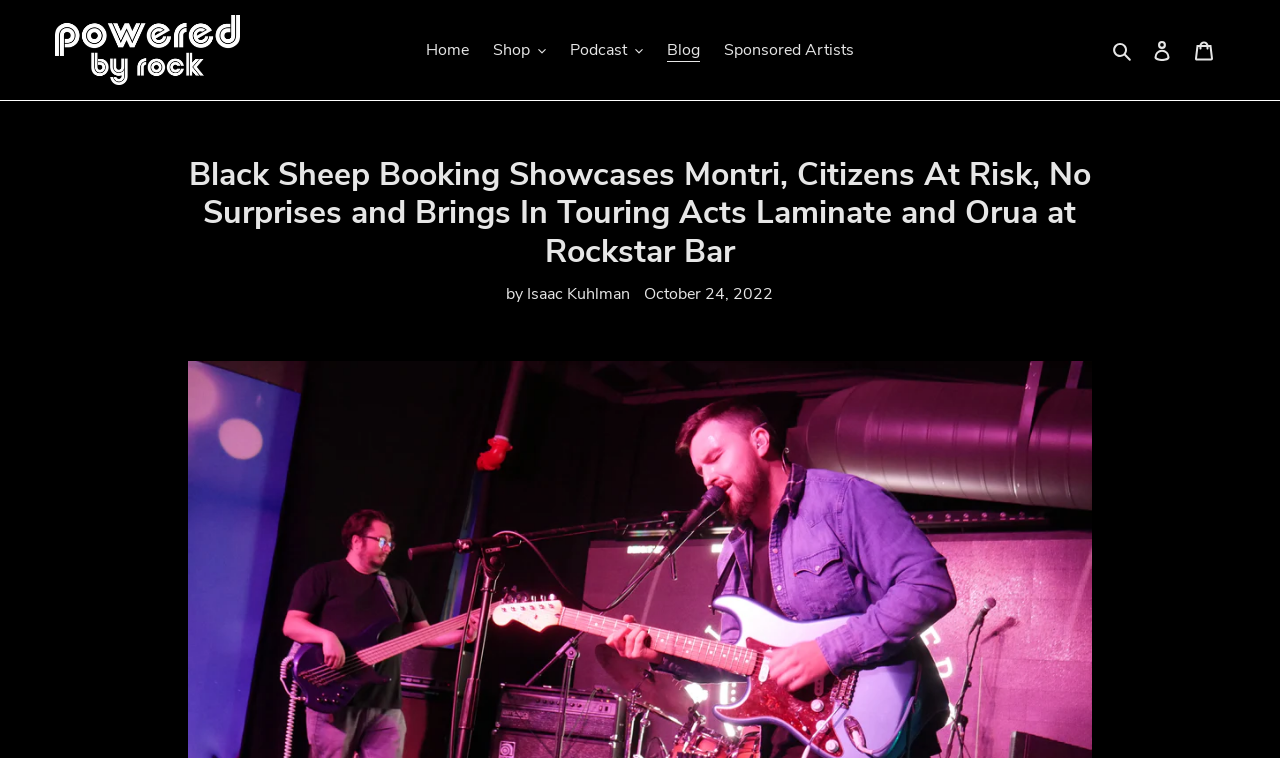Determine the bounding box coordinates of the clickable region to carry out the instruction: "view cart".

[0.924, 0.037, 0.957, 0.095]